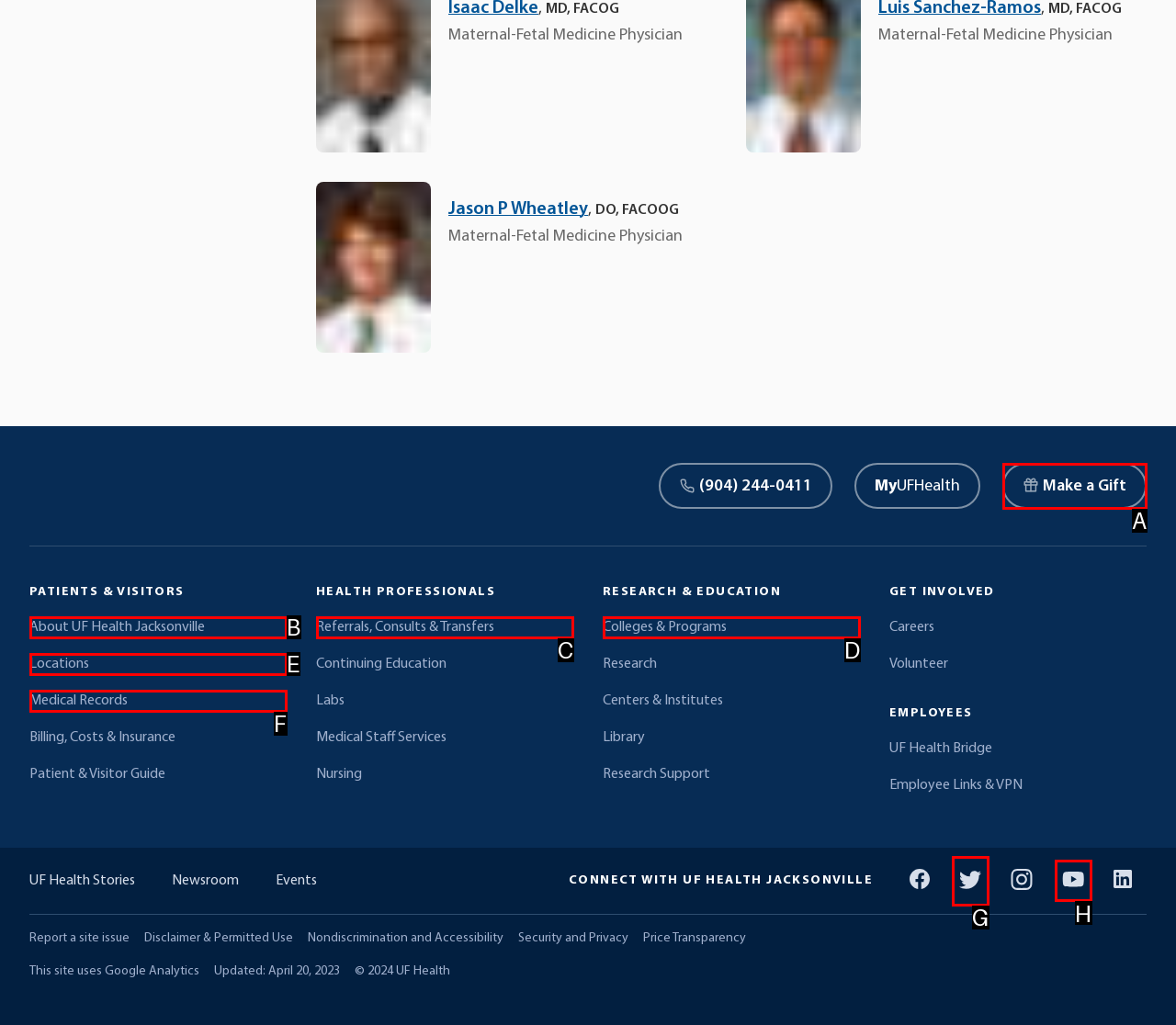Match the description to the correct option: (408) 377-5864
Provide the letter of the matching option directly.

None